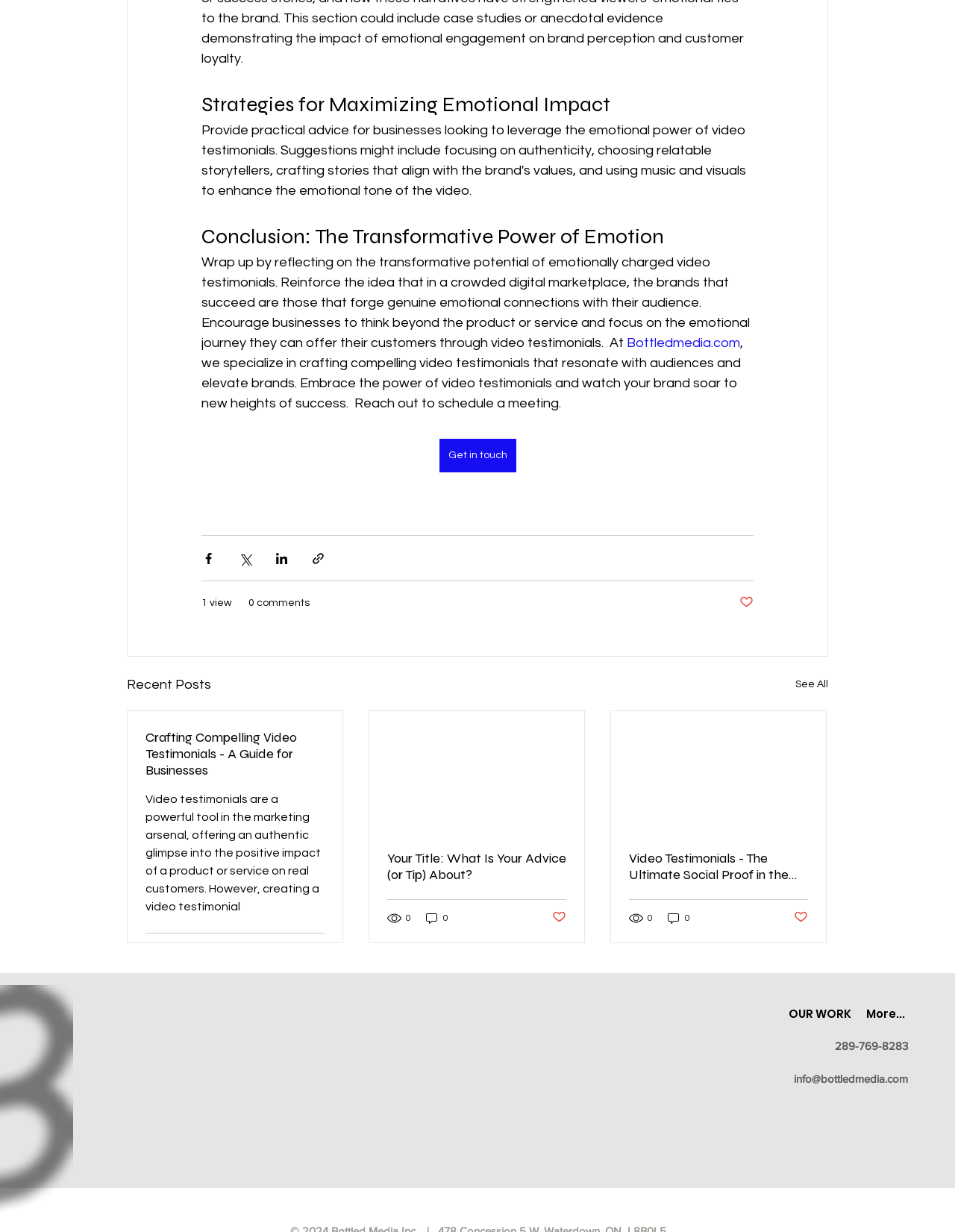Please answer the following question using a single word or phrase: 
What is the text of the navigation element?

Site